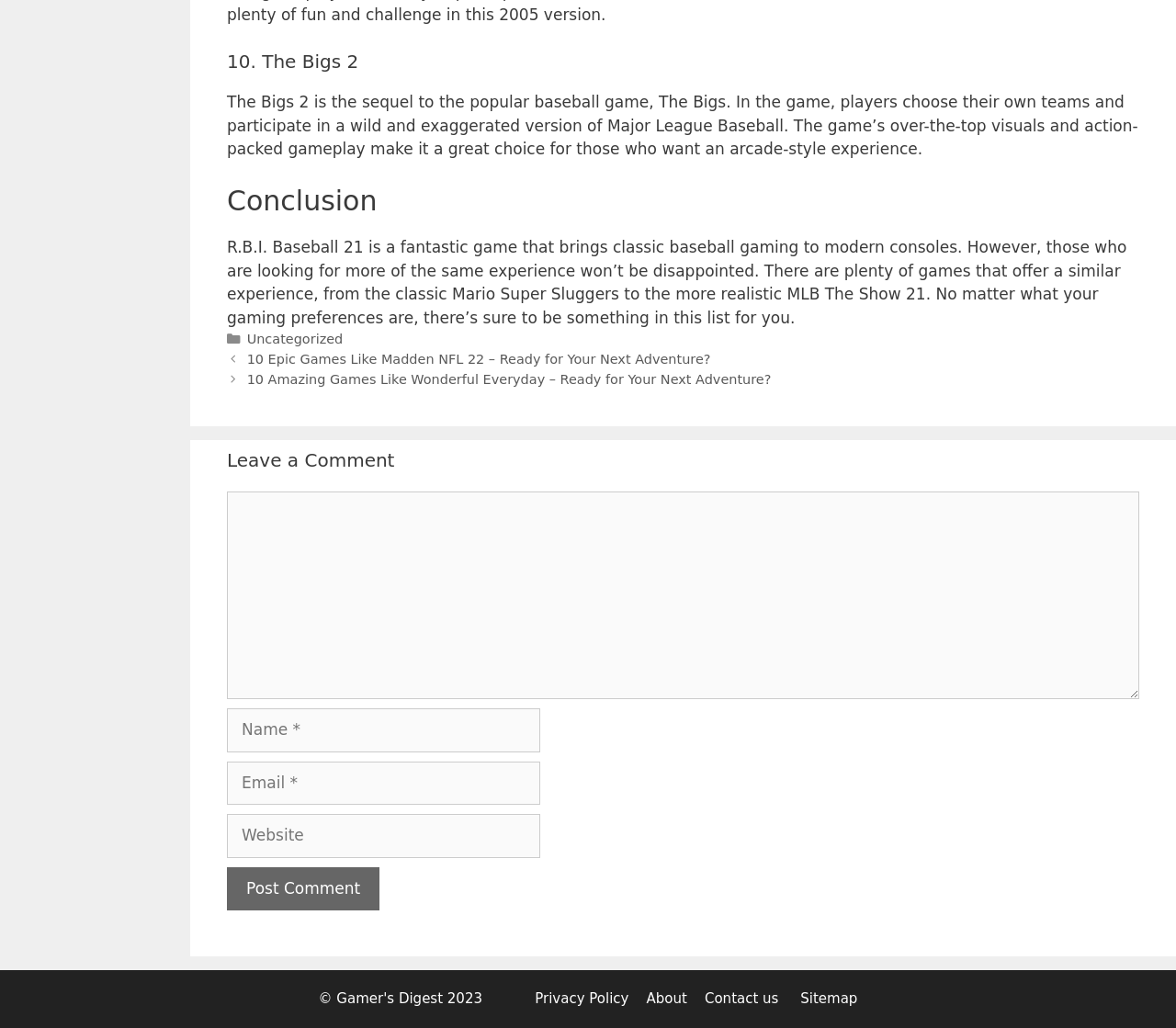What is the navigation option below the comment section?
Please respond to the question with a detailed and well-explained answer.

The navigation options below the comment section are 'Previous' and 'Next' which are indicated by the generic elements with the bounding box coordinates [0.193, 0.342, 0.604, 0.356] and [0.193, 0.362, 0.656, 0.376] respectively, and the link elements with OCR text '10 Epic Games Like Madden NFL 22 – Ready for Your Next Adventure?' and '10 Amazing Games Like Wonderful Everyday – Ready for Your Next Adventure?'.